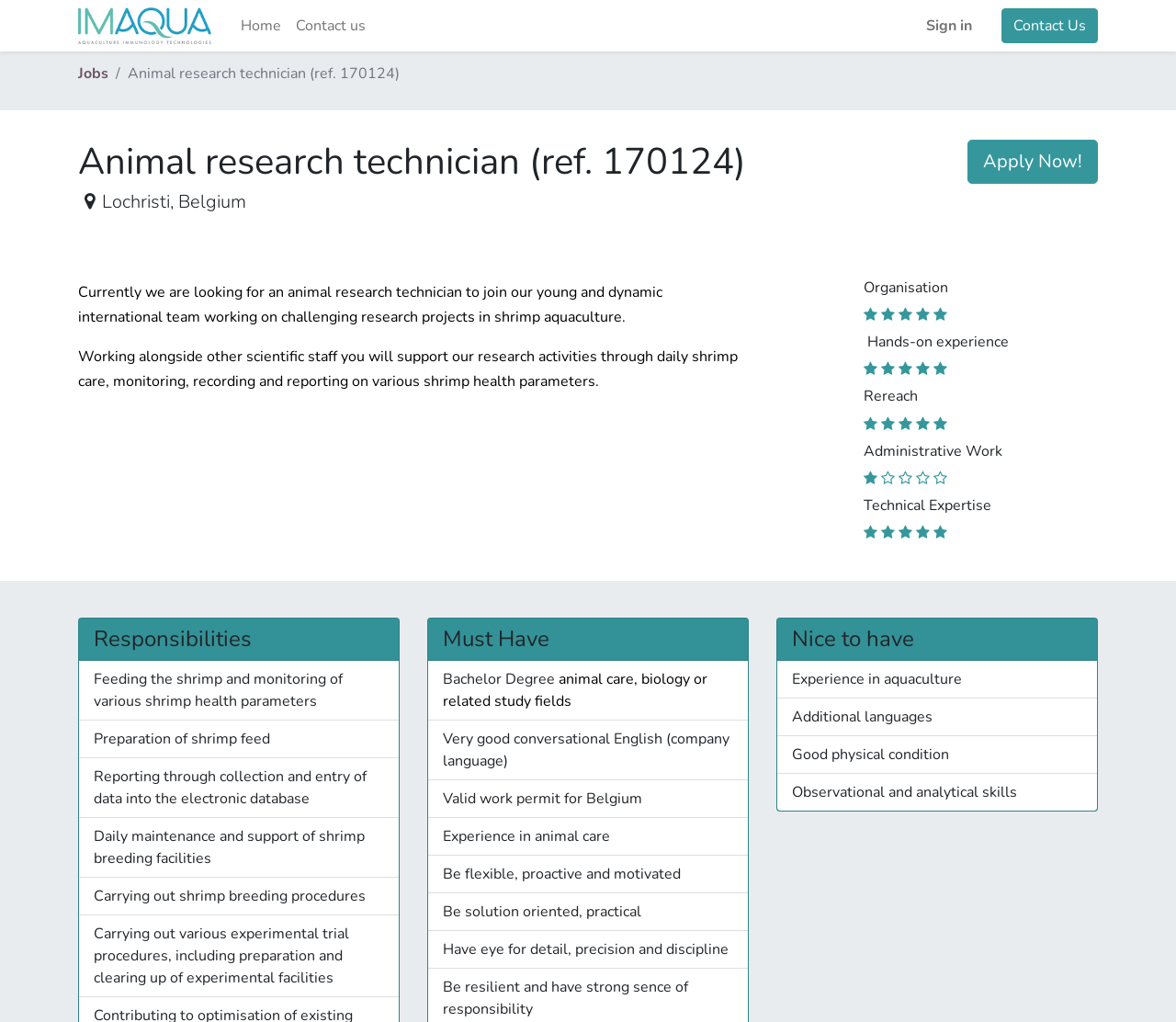What is the job title of the job posting?
Refer to the image and provide a one-word or short phrase answer.

Animal research technician